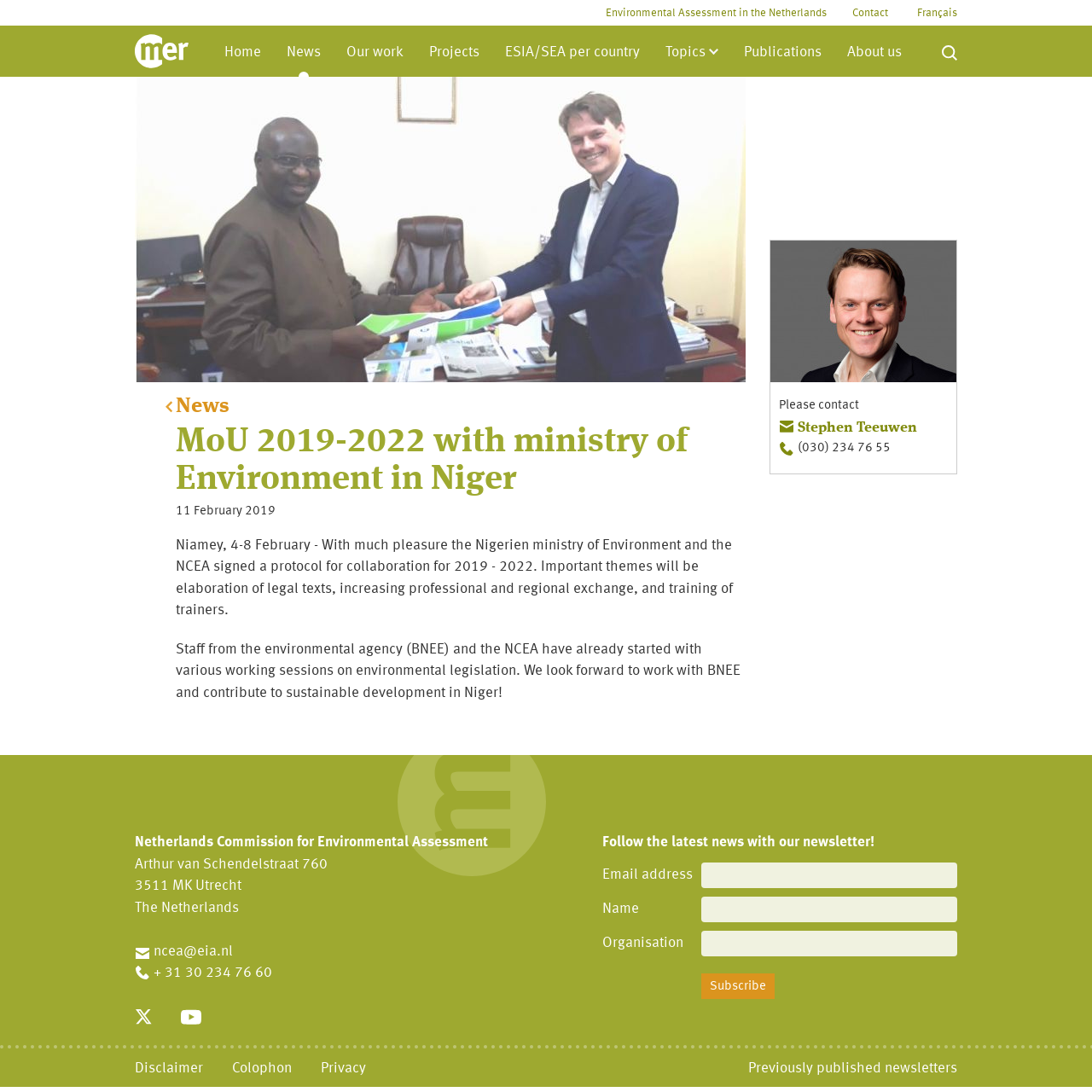Who can be contacted for more information?
Please provide a single word or phrase as the answer based on the screenshot.

Stephen Teeuwen